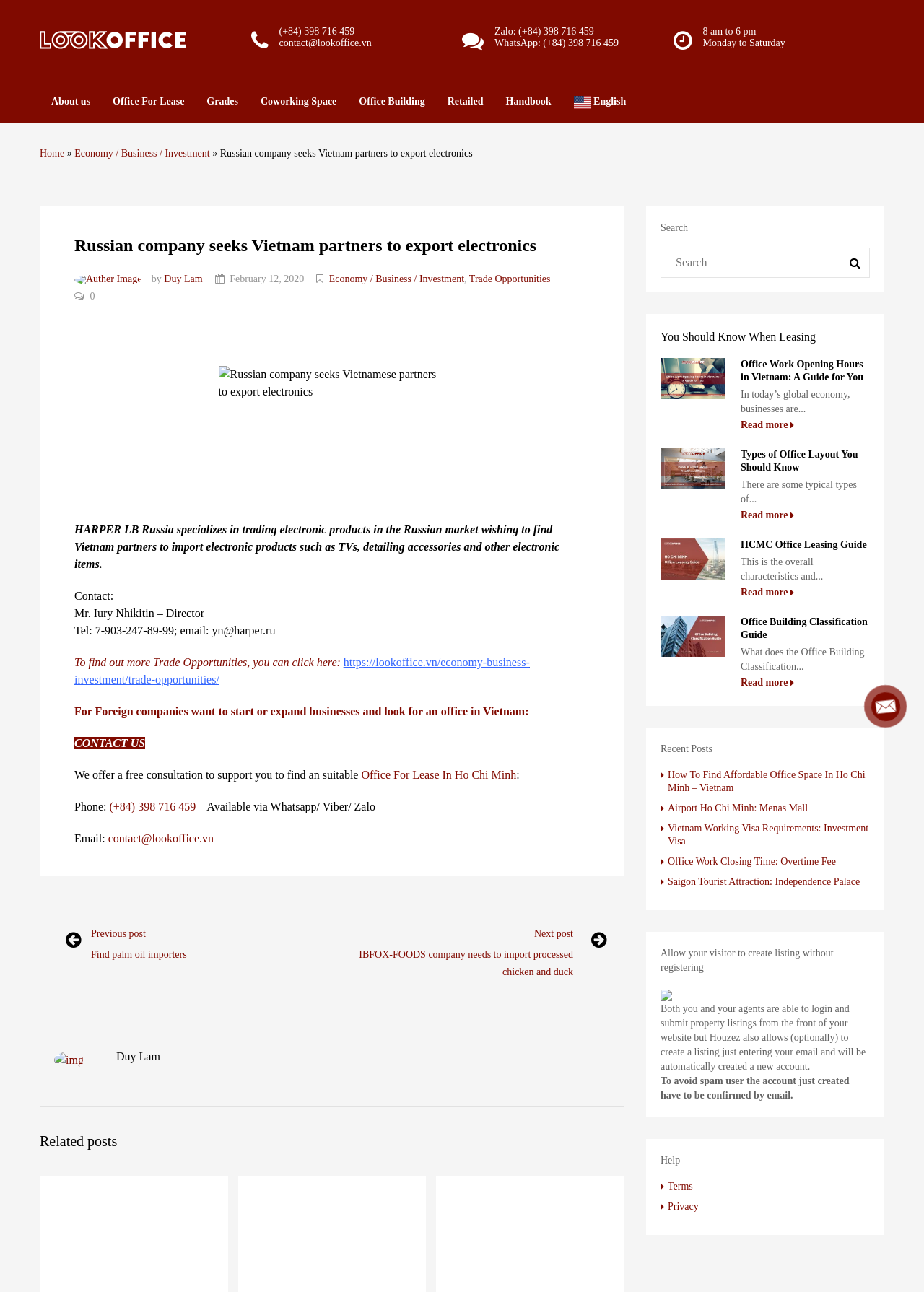Provide the bounding box coordinates of the HTML element described by the text: "Office Building Classification Guide". The coordinates should be in the format [left, top, right, bottom] with values between 0 and 1.

[0.802, 0.477, 0.939, 0.496]